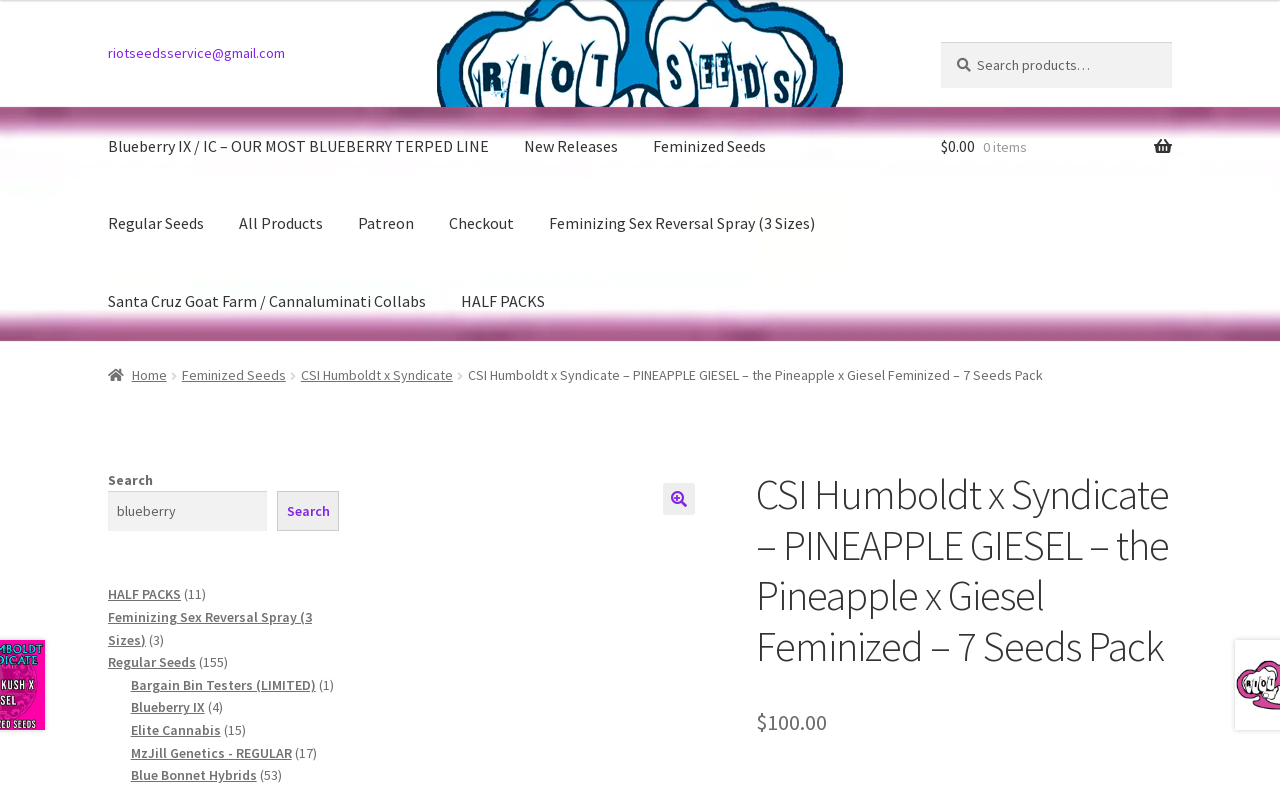Kindly provide the bounding box coordinates of the section you need to click on to fulfill the given instruction: "View product details of CSI Humboldt x Syndicate".

[0.366, 0.467, 0.815, 0.489]